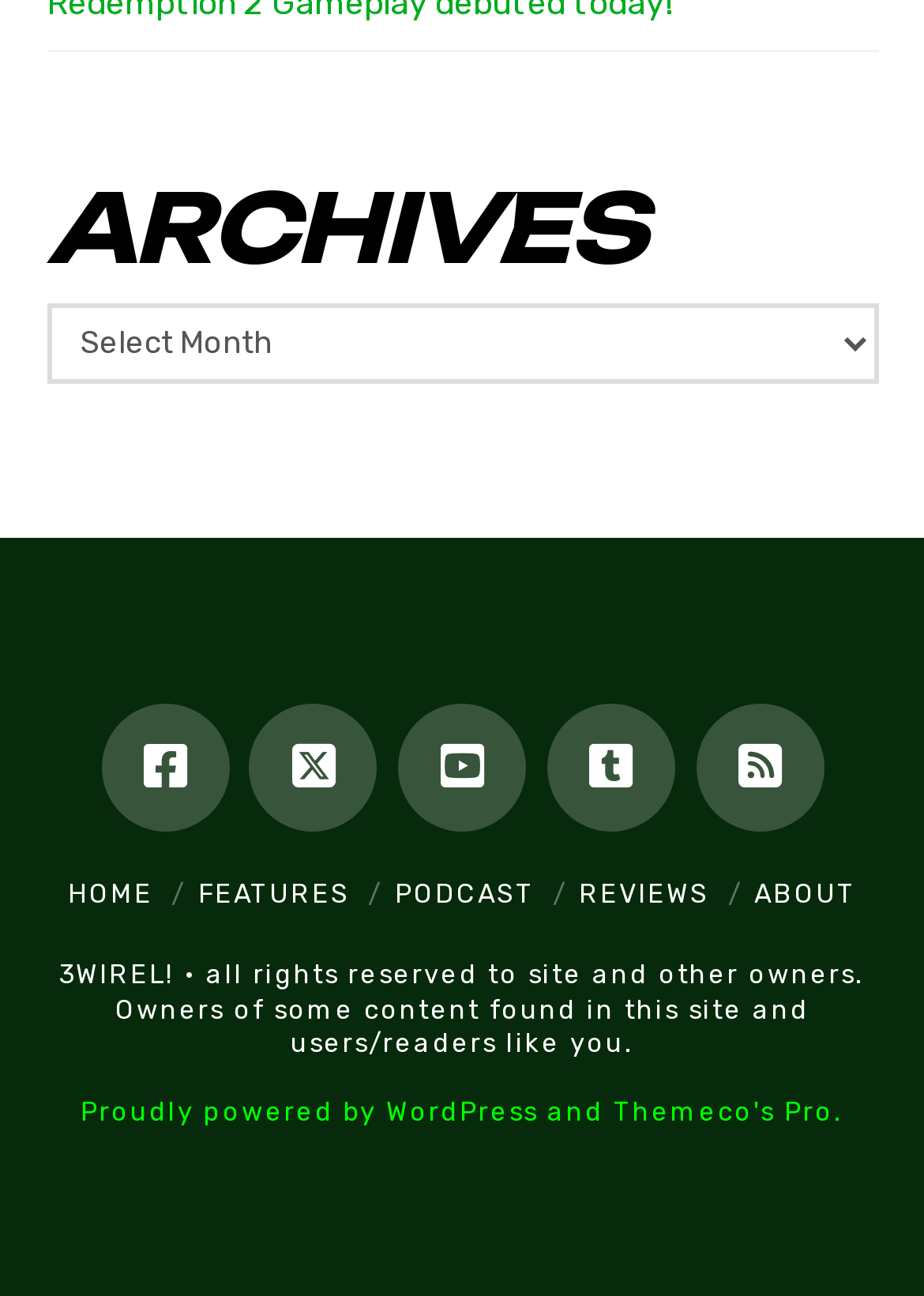Please reply with a single word or brief phrase to the question: 
What is the content management system used?

WordPress